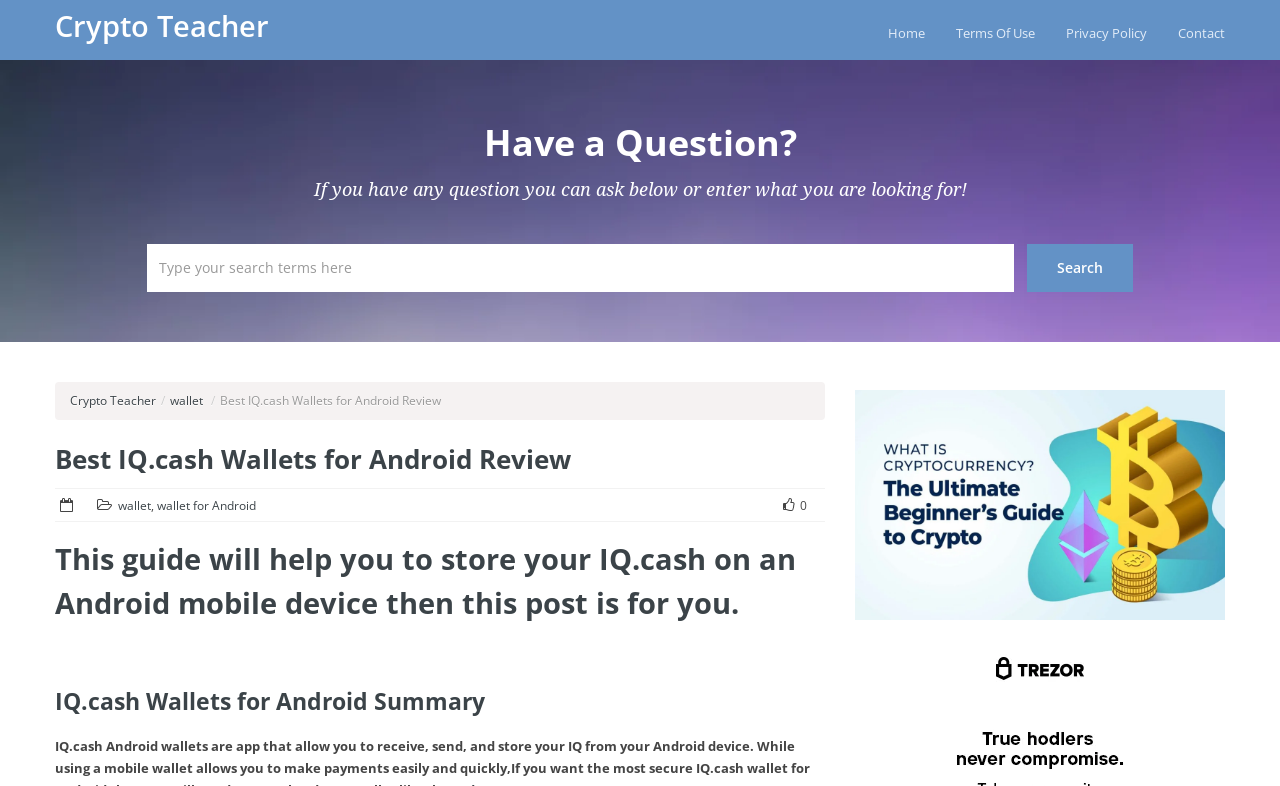Indicate the bounding box coordinates of the clickable region to achieve the following instruction: "read best IQ.cash wallets for Android review."

[0.043, 0.561, 0.645, 0.607]